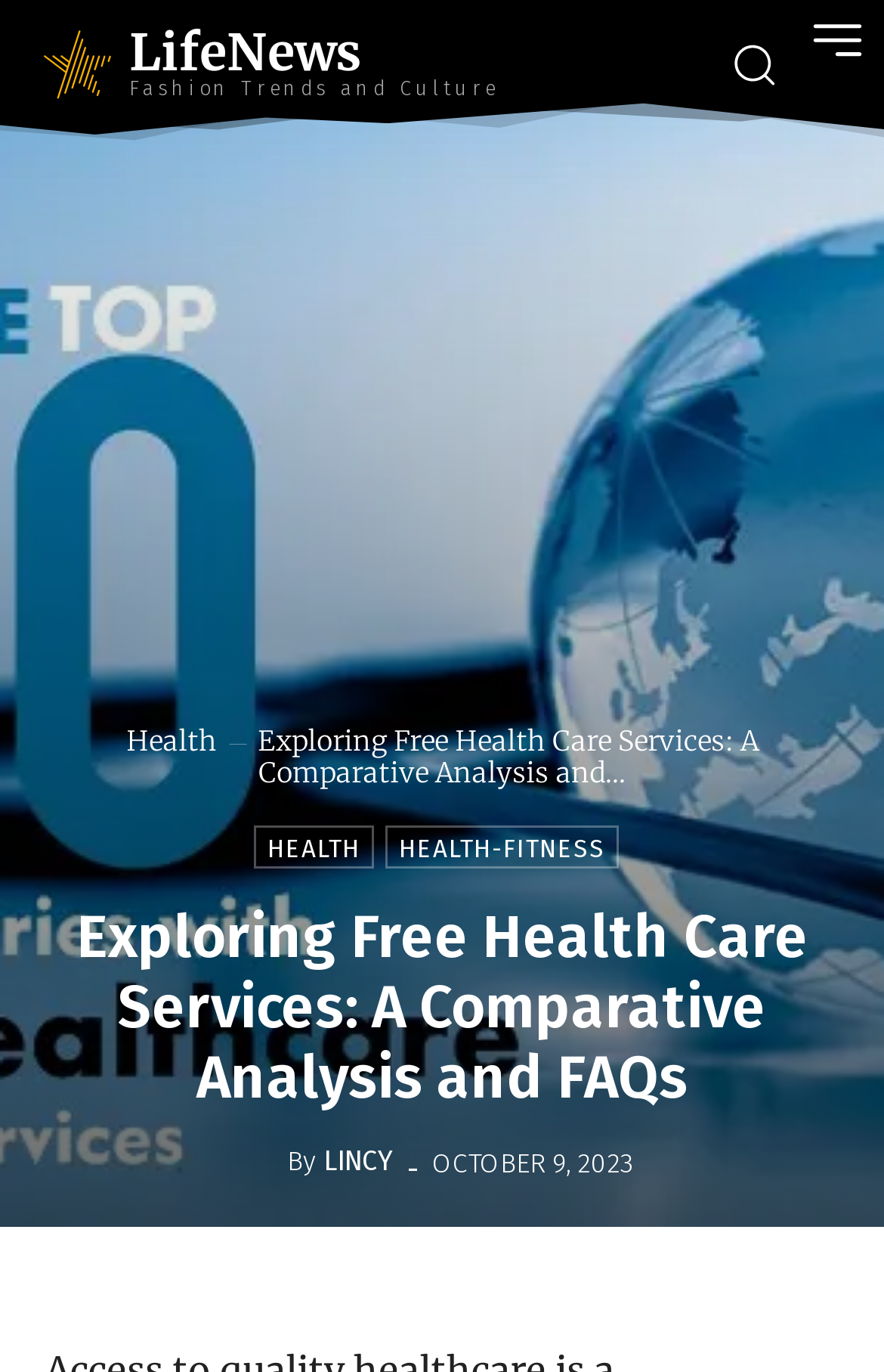Generate an in-depth caption that captures all aspects of the webpage.

The webpage is about exploring free health care services, with a comparative analysis and FAQs. At the top left, there is a link to "LifeNews Fashion Trends and Culture" accompanied by a small image. On the top right, there are three images, possibly advertisements or banners.

Below the top section, there is a large image spanning the entire width of the page. Underneath this image, there are several links and text elements. A link to "Health" is located on the left, accompanied by a small image. To the right of this link, there is a heading that repeats the title of the webpage, "Exploring Free Health Care Services: A Comparative Analysis and FAQs".

Below the heading, there are more links and text elements. A link to "HEALTH" and another to "HEALTH-FITNESS" are located on the left, while a link to "Lincy" is on the right, accompanied by a small image. The author's name, "Lincy", is mentioned in a static text element, followed by a link to "LINCY". A dash and a timestamp, "OCTOBER 9, 2023", are also present in this section.

Overall, the webpage appears to be an article or blog post about free health care services, with various links and images scattered throughout the page.